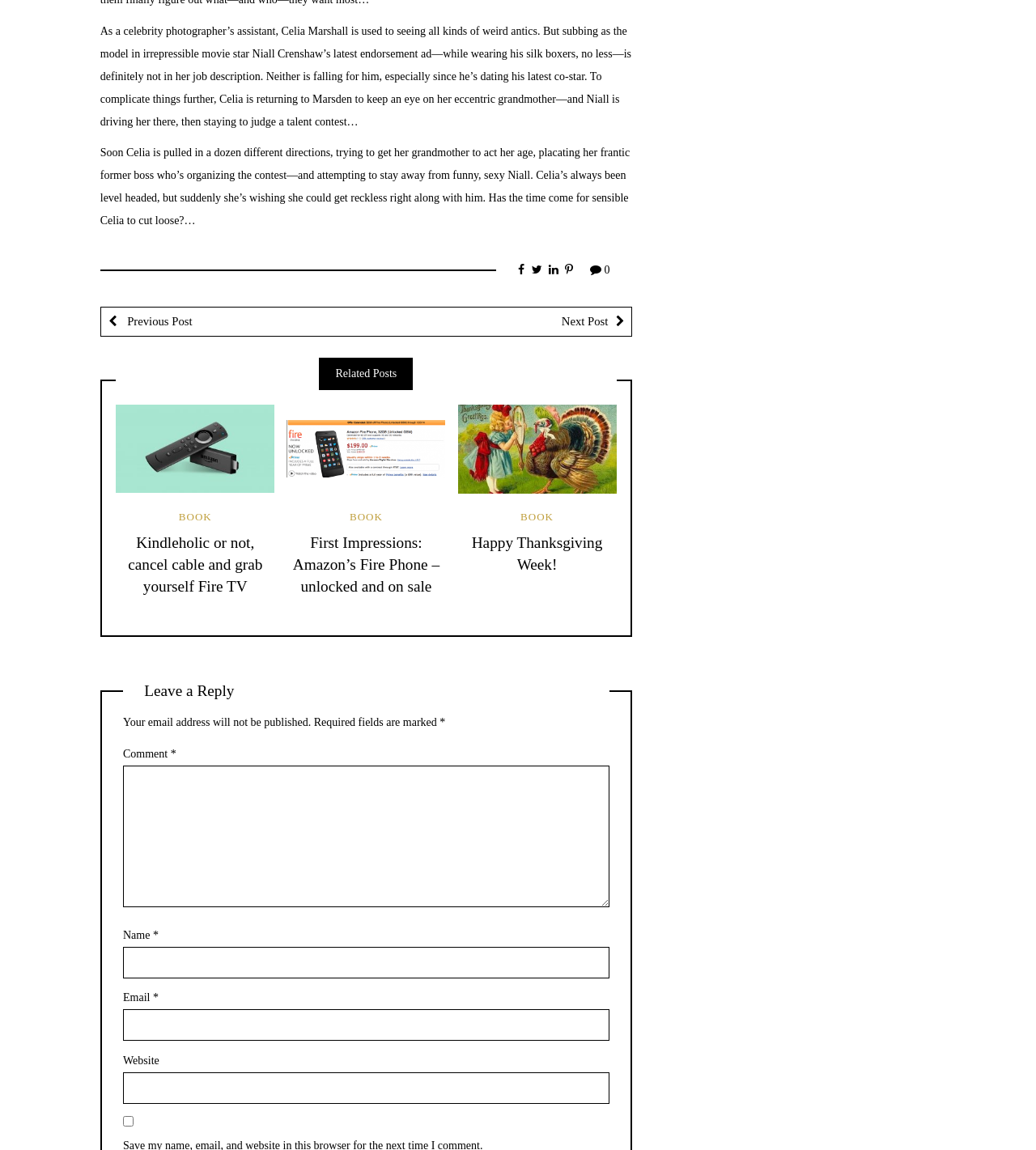Please determine the bounding box coordinates of the element's region to click in order to carry out the following instruction: "Leave a comment". The coordinates should be four float numbers between 0 and 1, i.e., [left, top, right, bottom].

[0.119, 0.666, 0.588, 0.789]